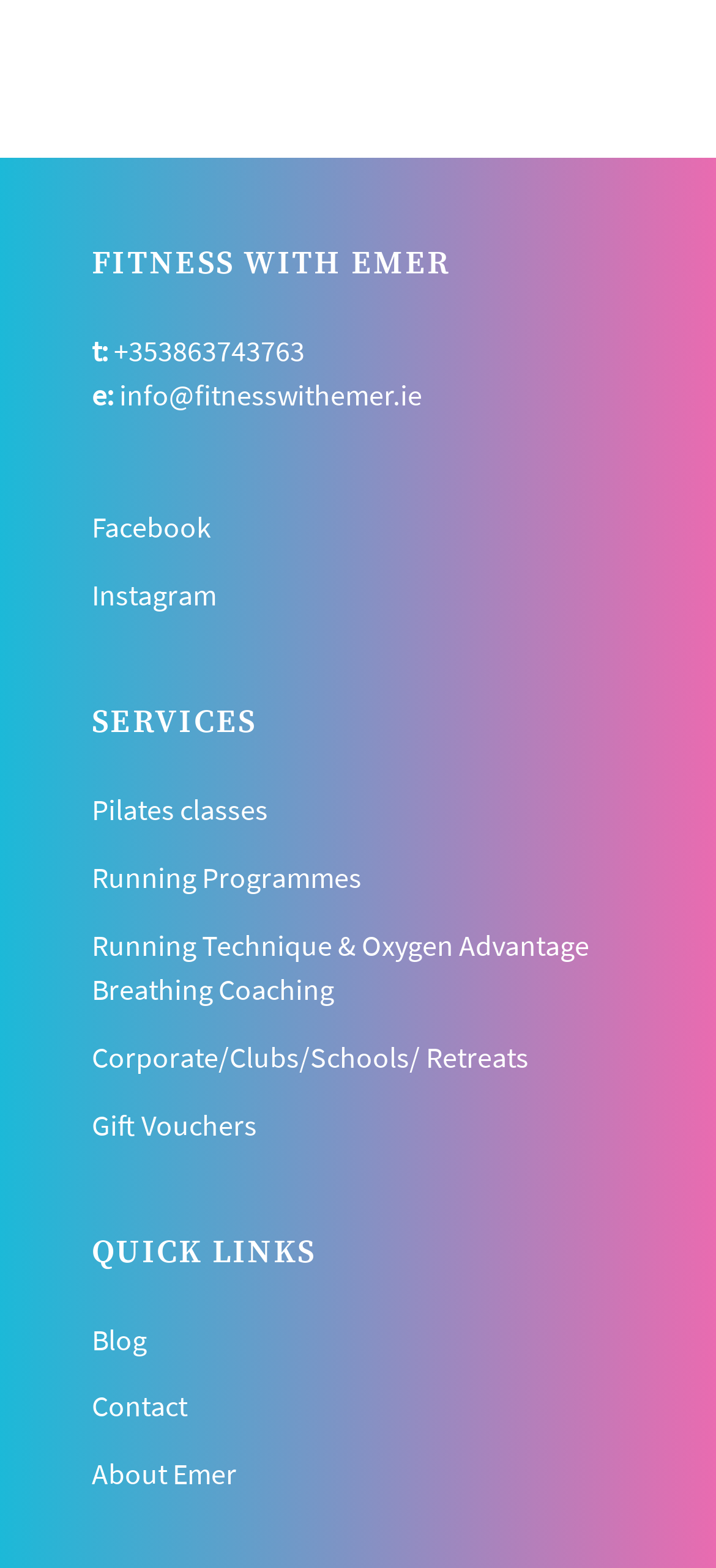Give the bounding box coordinates for the element described by: "Gift Vouchers".

[0.128, 0.703, 0.359, 0.731]